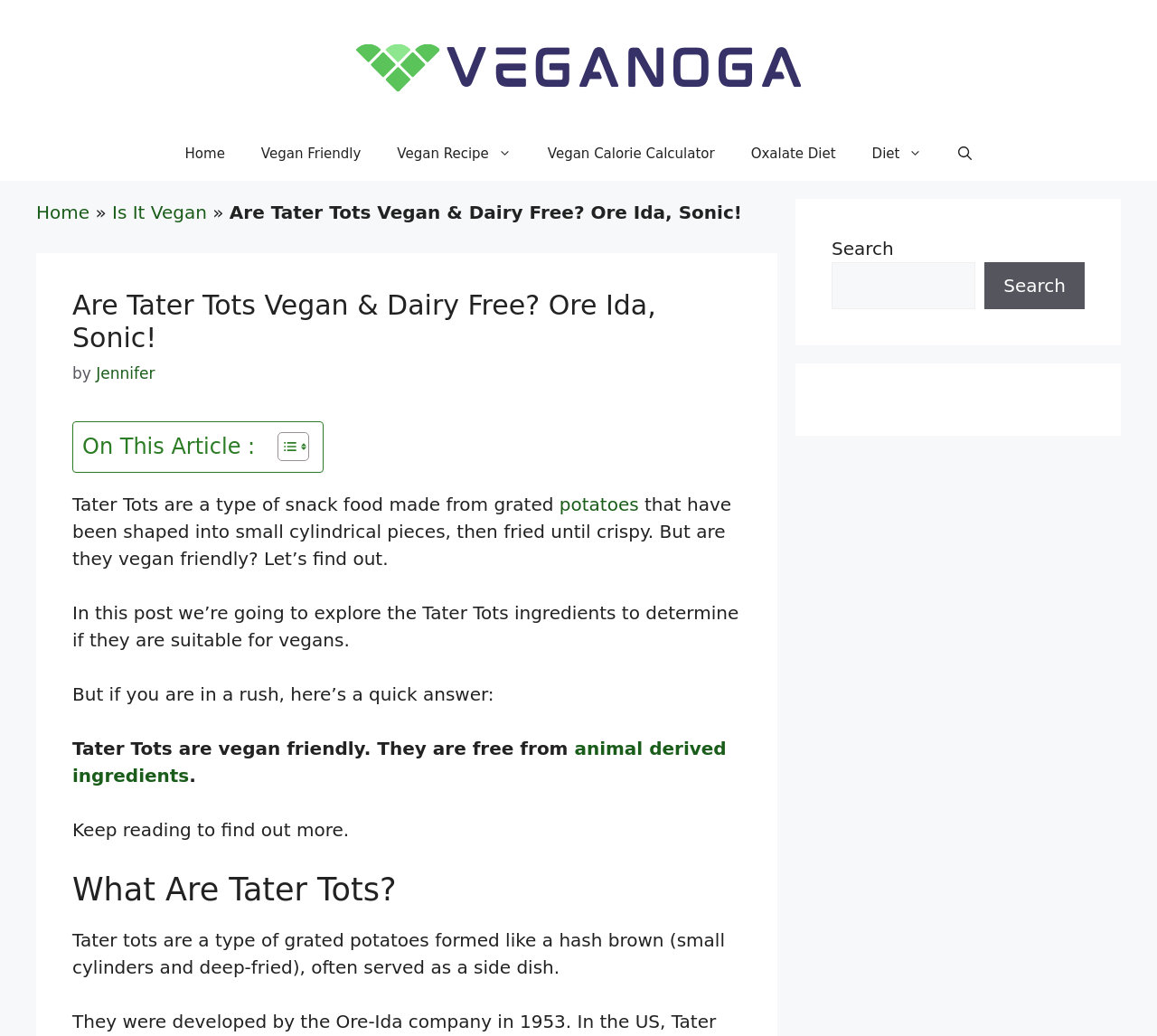Can you find the bounding box coordinates for the element that needs to be clicked to execute this instruction: "Open the search"? The coordinates should be given as four float numbers between 0 and 1, i.e., [left, top, right, bottom].

[0.813, 0.122, 0.856, 0.175]